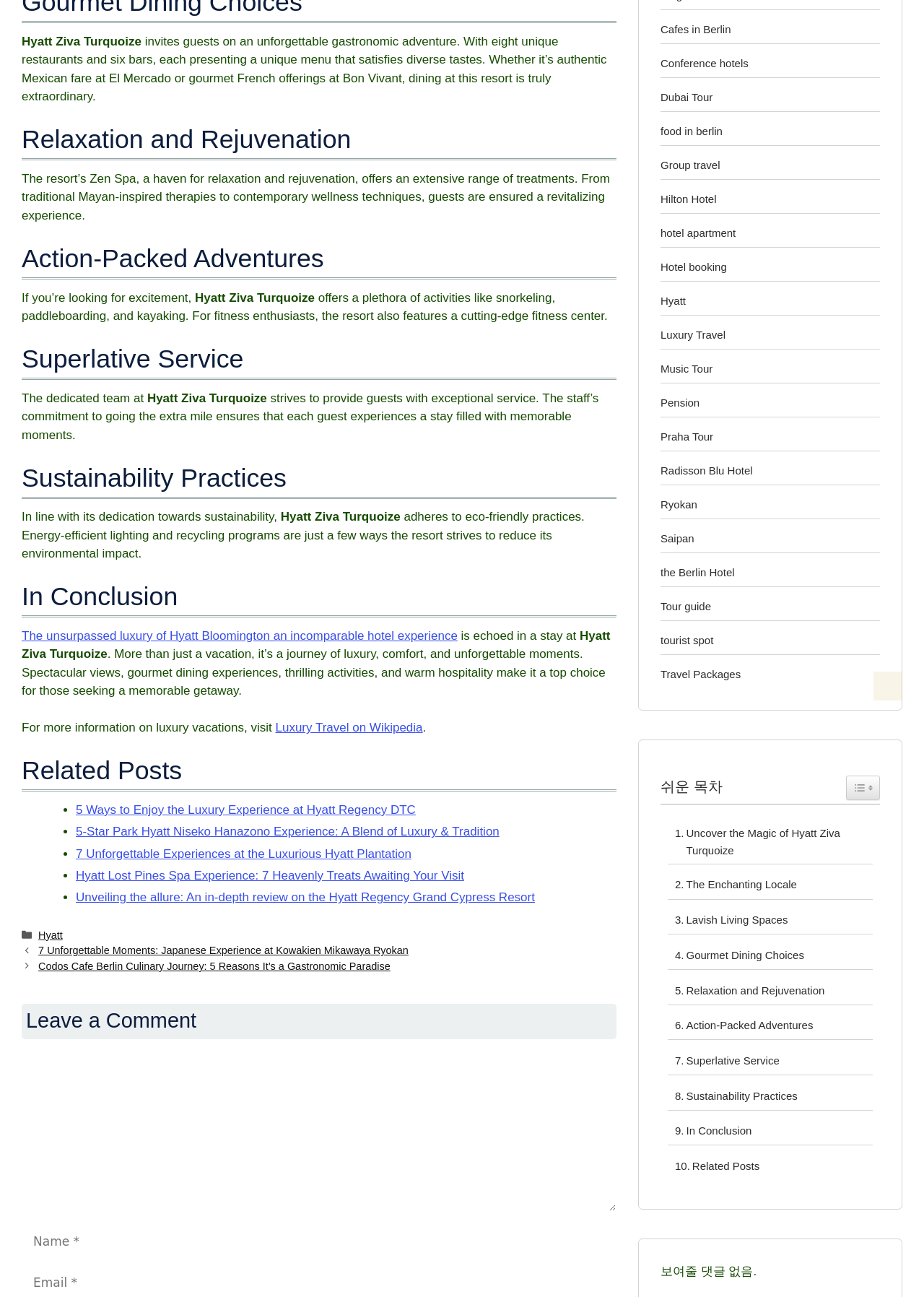Please find the bounding box coordinates of the element that must be clicked to perform the given instruction: "Explore Zodiac Calendar". The coordinates should be four float numbers from 0 to 1, i.e., [left, top, right, bottom].

None